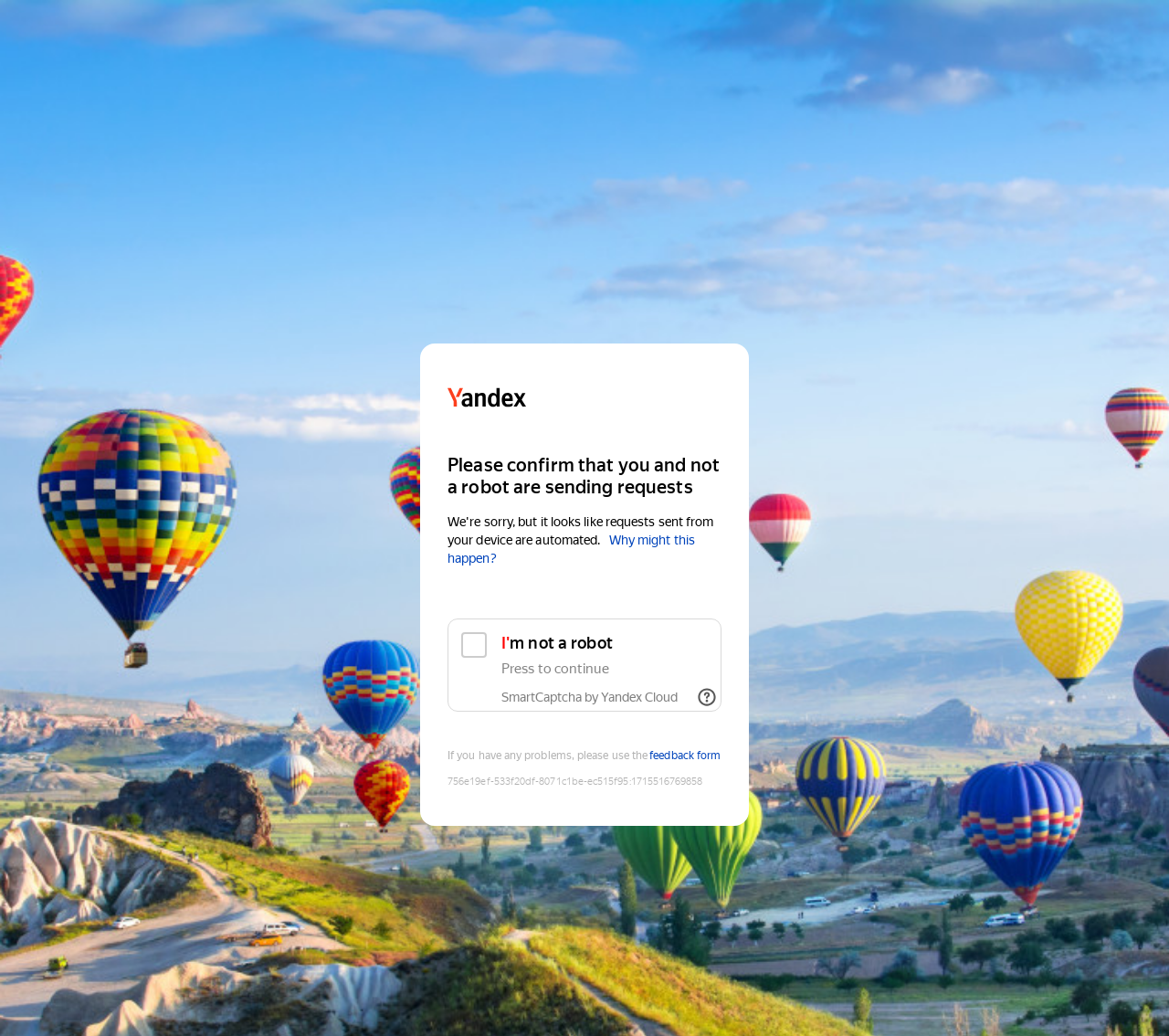Given the element description aria-label="Yandex", predict the bounding box coordinates for the UI element in the webpage screenshot. The format should be (top-left x, top-left y, bottom-right x, bottom-right y), and the values should be between 0 and 1.

[0.383, 0.367, 0.617, 0.399]